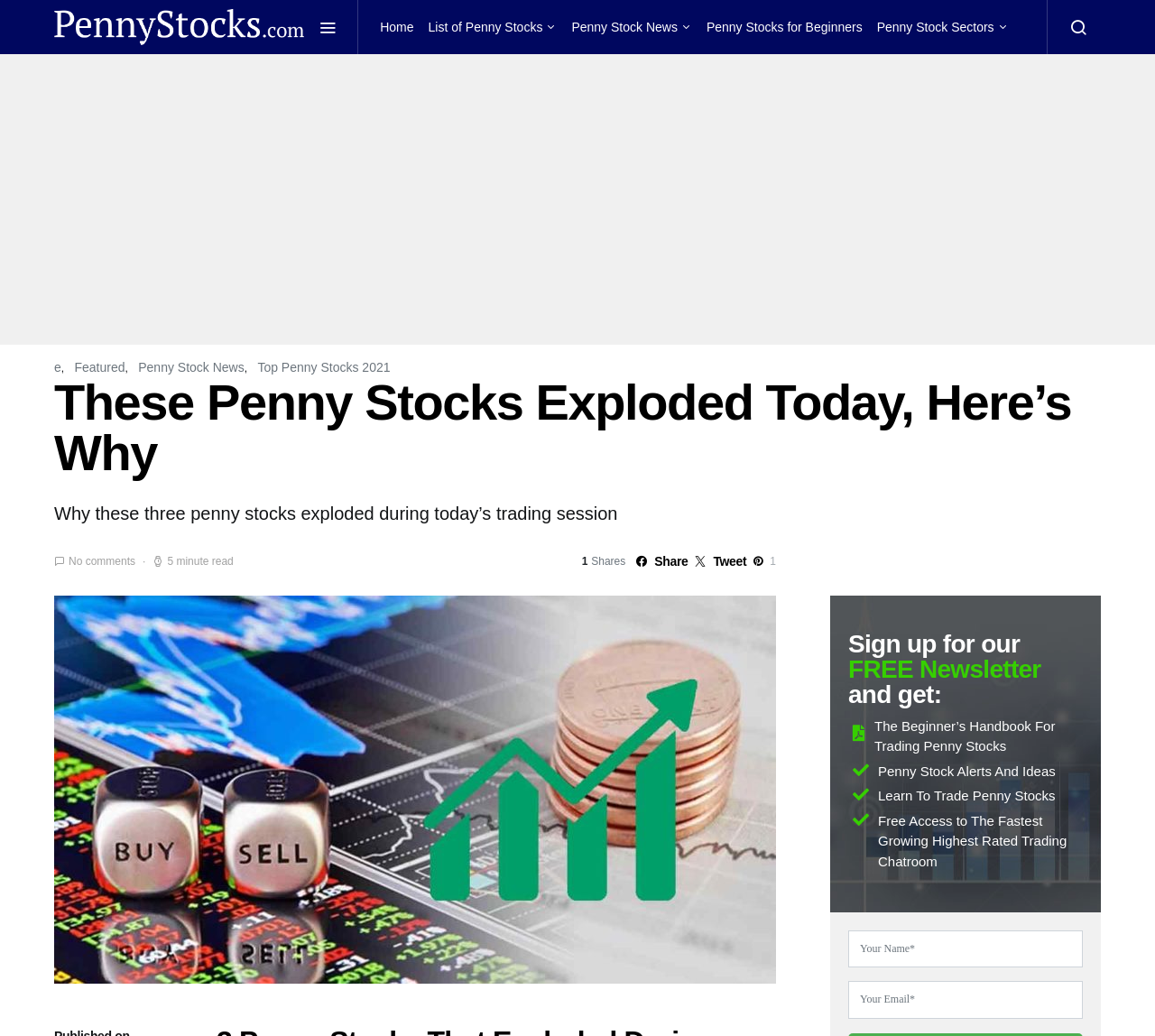What is the estimated reading time of the article?
Answer the question with just one word or phrase using the image.

5 minutes